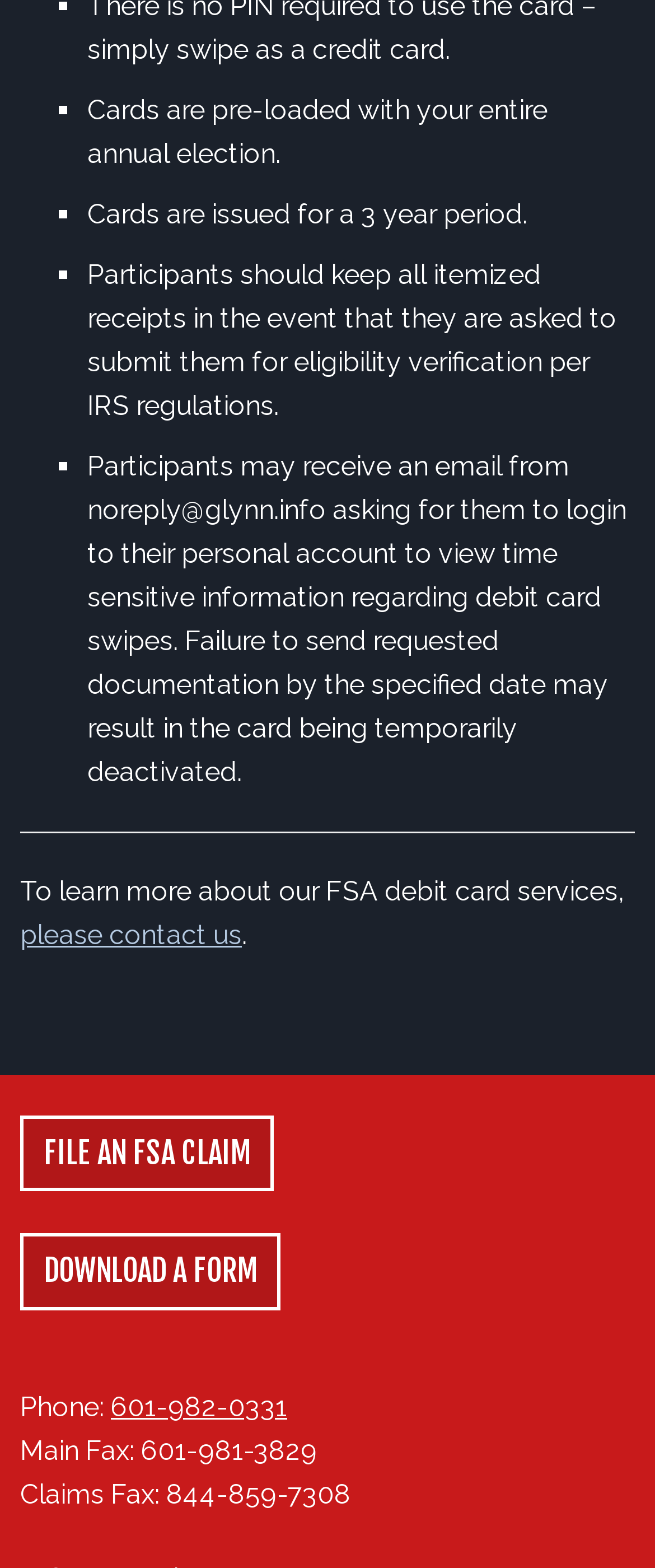What is the purpose of keeping itemized receipts?
Answer the question with just one word or phrase using the image.

Eligibility verification